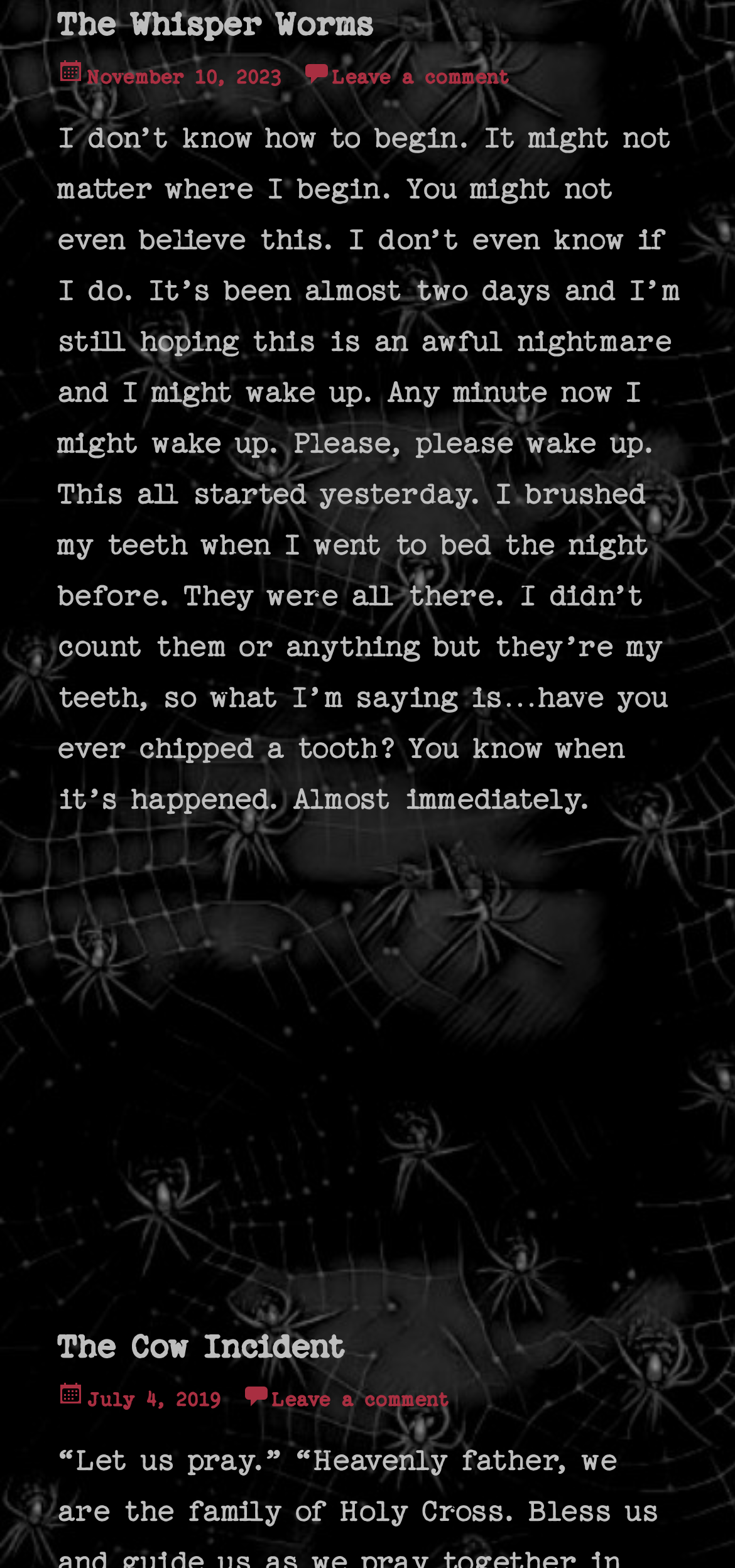Answer the question in one word or a short phrase:
What is the title of the first article?

The Whisper Worms